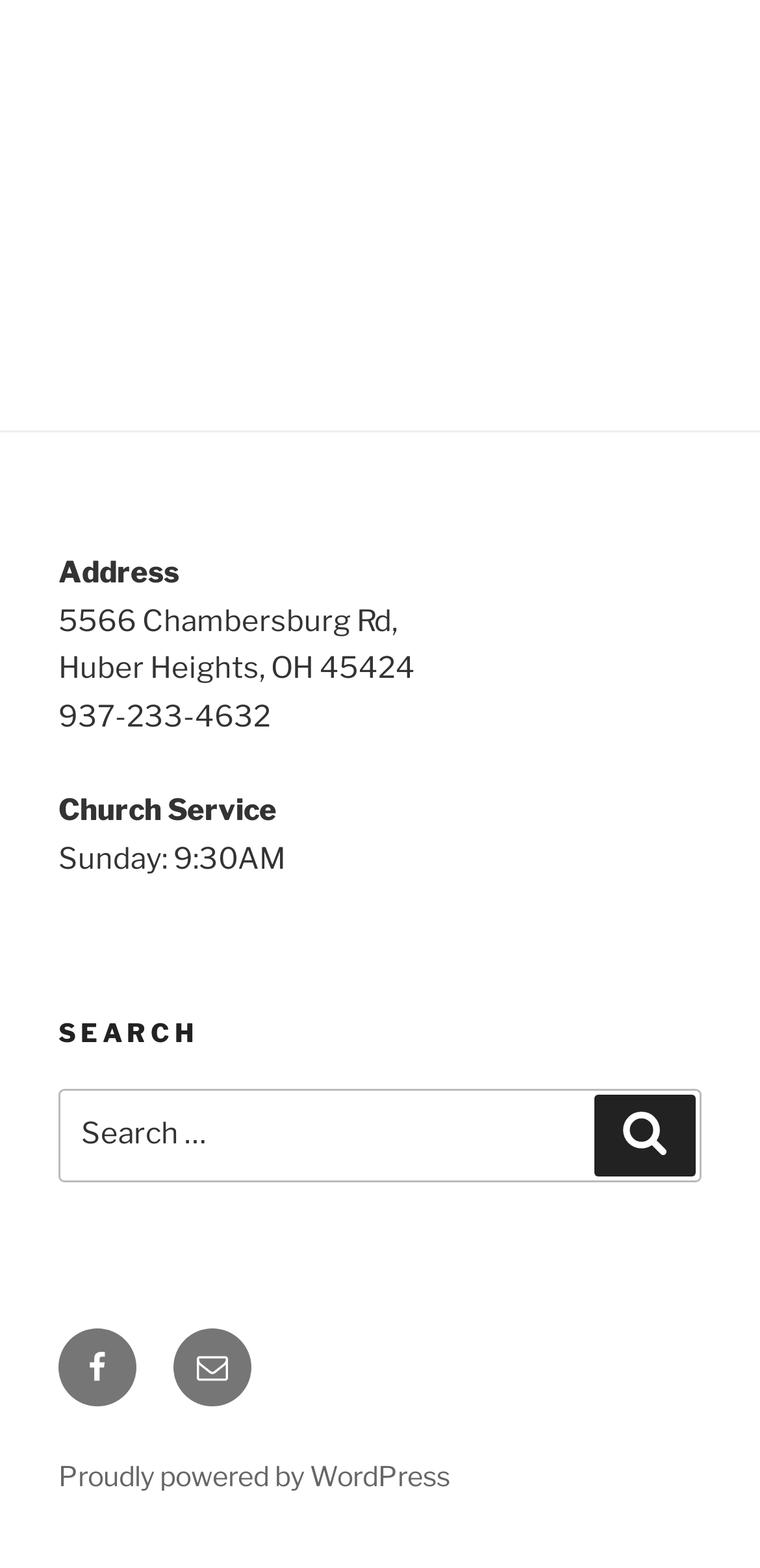Please examine the image and answer the question with a detailed explanation:
How many social media links are in the footer?

I found the social media links by looking at the footer section of the webpage, where I counted two links, one to Facebook and one to Email.